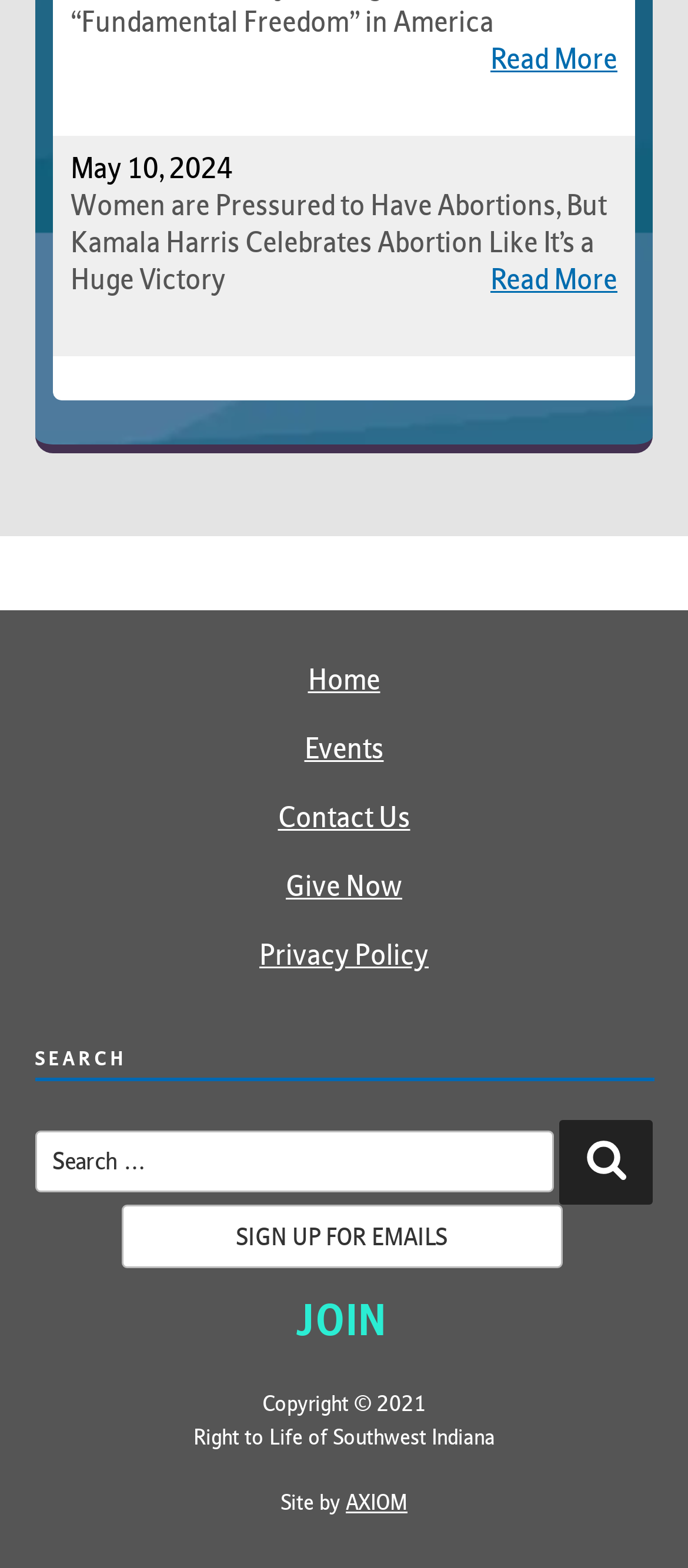Locate the bounding box coordinates of the element that should be clicked to fulfill the instruction: "Go to Events".

[0.05, 0.457, 0.95, 0.502]